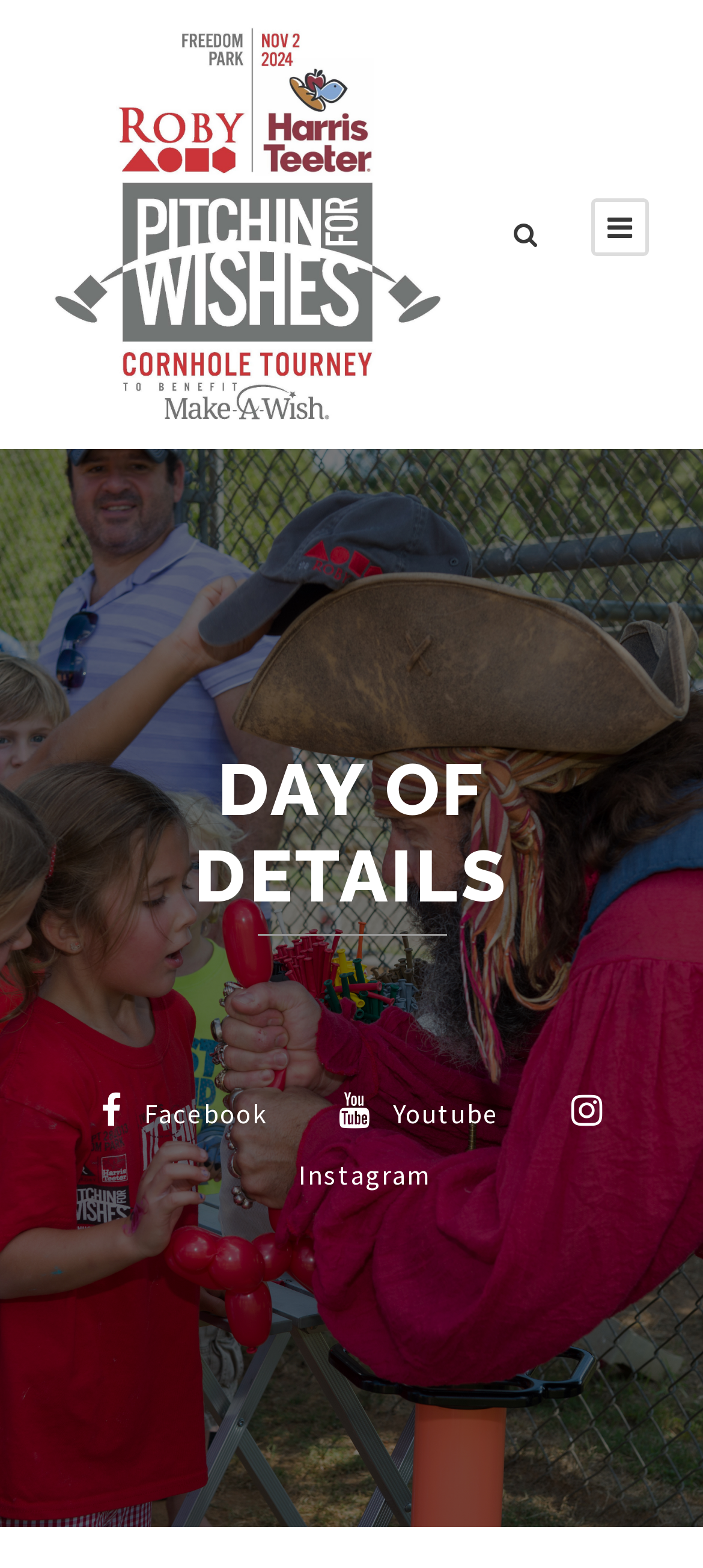Give the bounding box coordinates for the element described by: "parent_node: DAY OF DETAILS".

[0.808, 0.677, 0.923, 0.729]